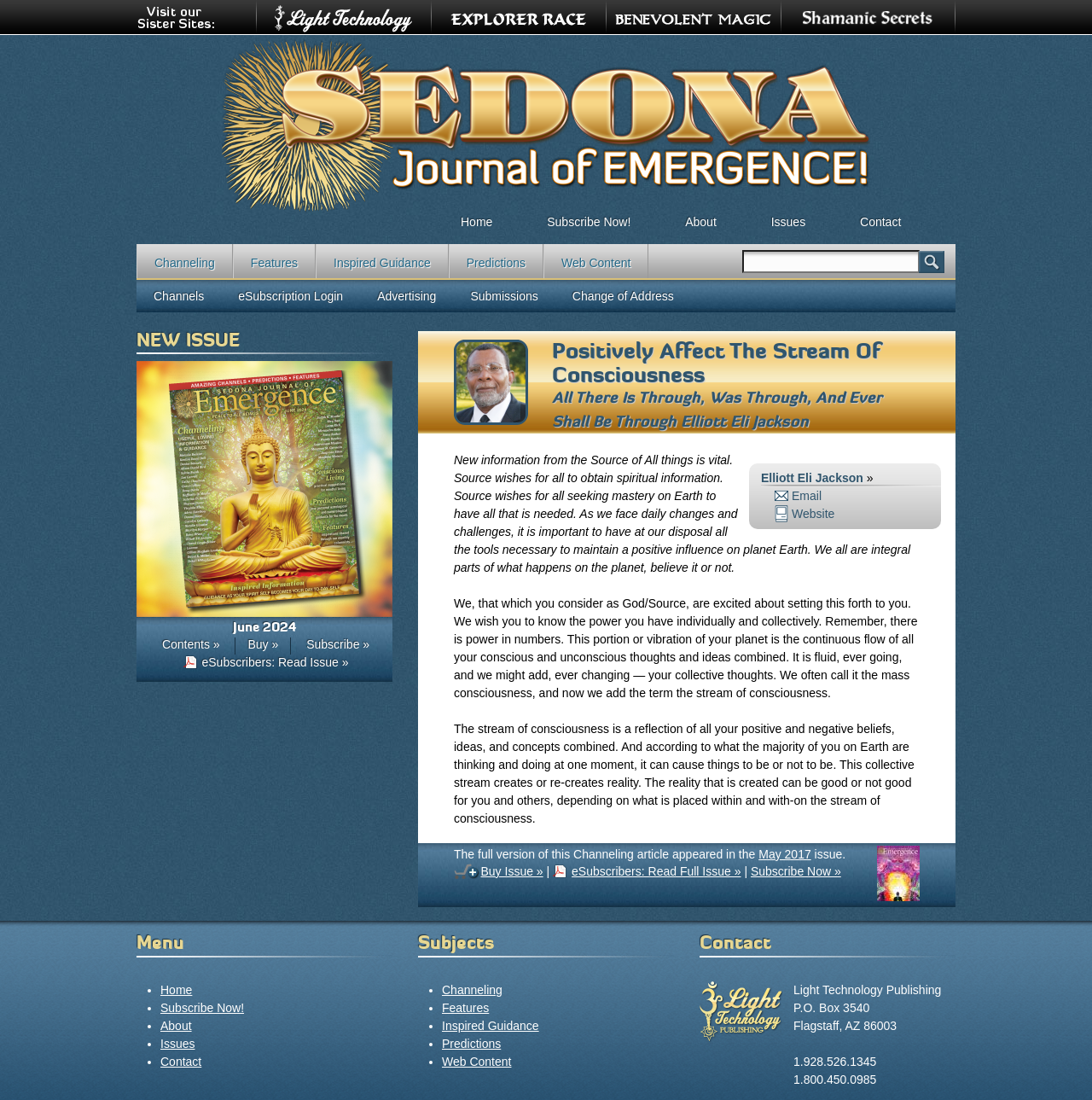What is the latest issue of the journal?
From the details in the image, answer the question comprehensively.

I determined the latest issue of the journal by looking at the link 'June 2024' which is labeled as 'NEW ISSUE', suggesting that it is the latest issue of the journal.